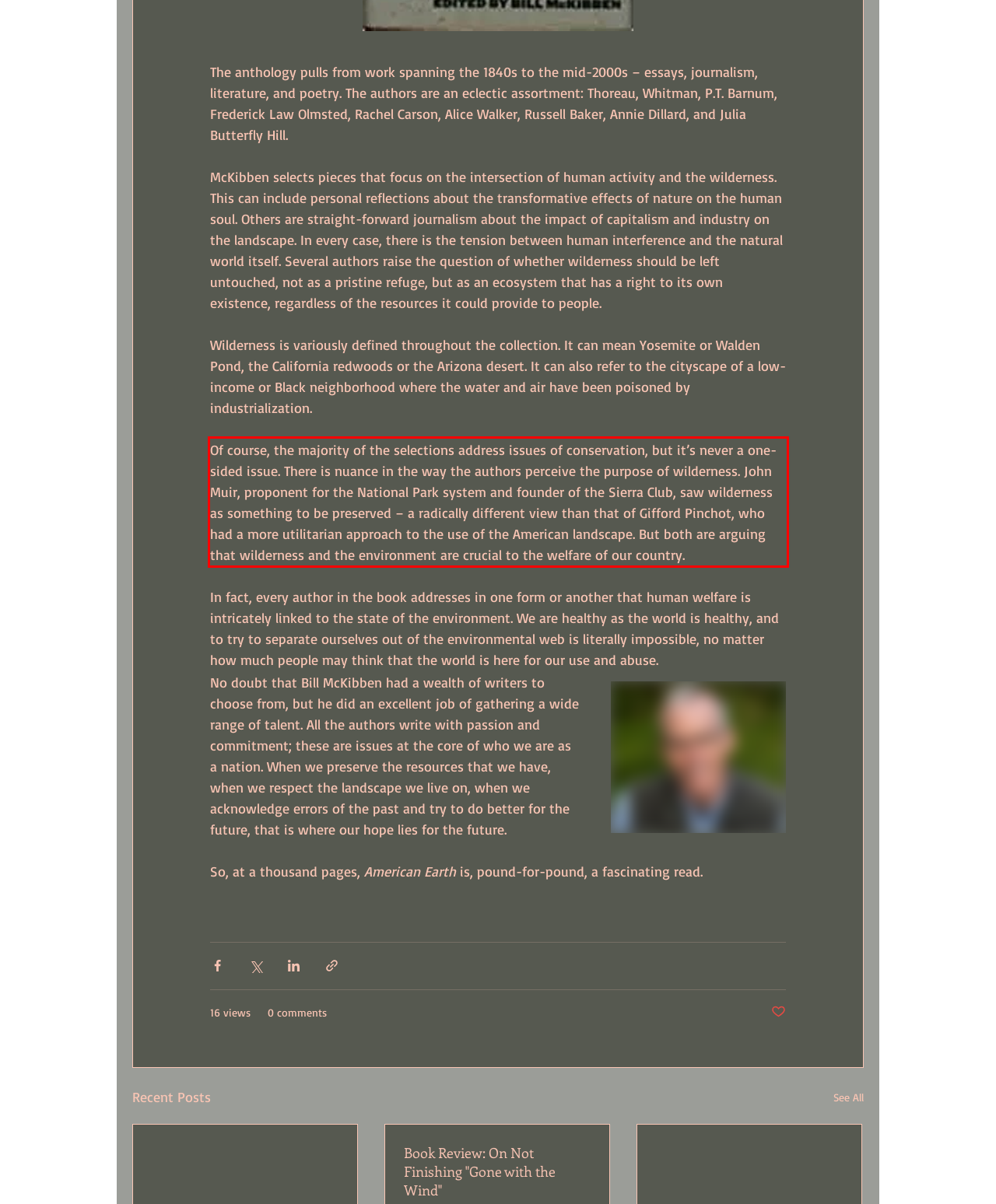Look at the provided screenshot of the webpage and perform OCR on the text within the red bounding box.

Of course, the majority of the selections address issues of conservation, but it’s never a one-sided issue. There is nuance in the way the authors perceive the purpose of wilderness. John Muir, proponent for the National Park system and founder of the Sierra Club, saw wilderness as something to be preserved – a radically different view than that of Gifford Pinchot, who had a more utilitarian approach to the use of the American landscape. But both are arguing that wilderness and the environment are crucial to the welfare of our country.